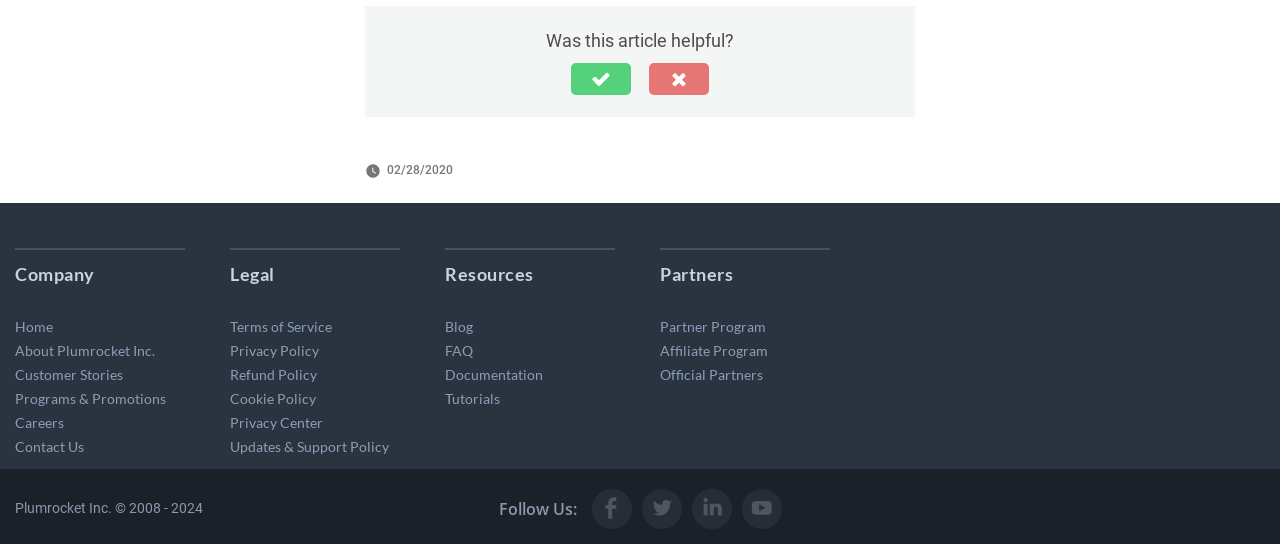Locate the bounding box coordinates of the area you need to click to fulfill this instruction: 'Check the 'Customer Stories''. The coordinates must be in the form of four float numbers ranging from 0 to 1: [left, top, right, bottom].

[0.012, 0.672, 0.096, 0.704]